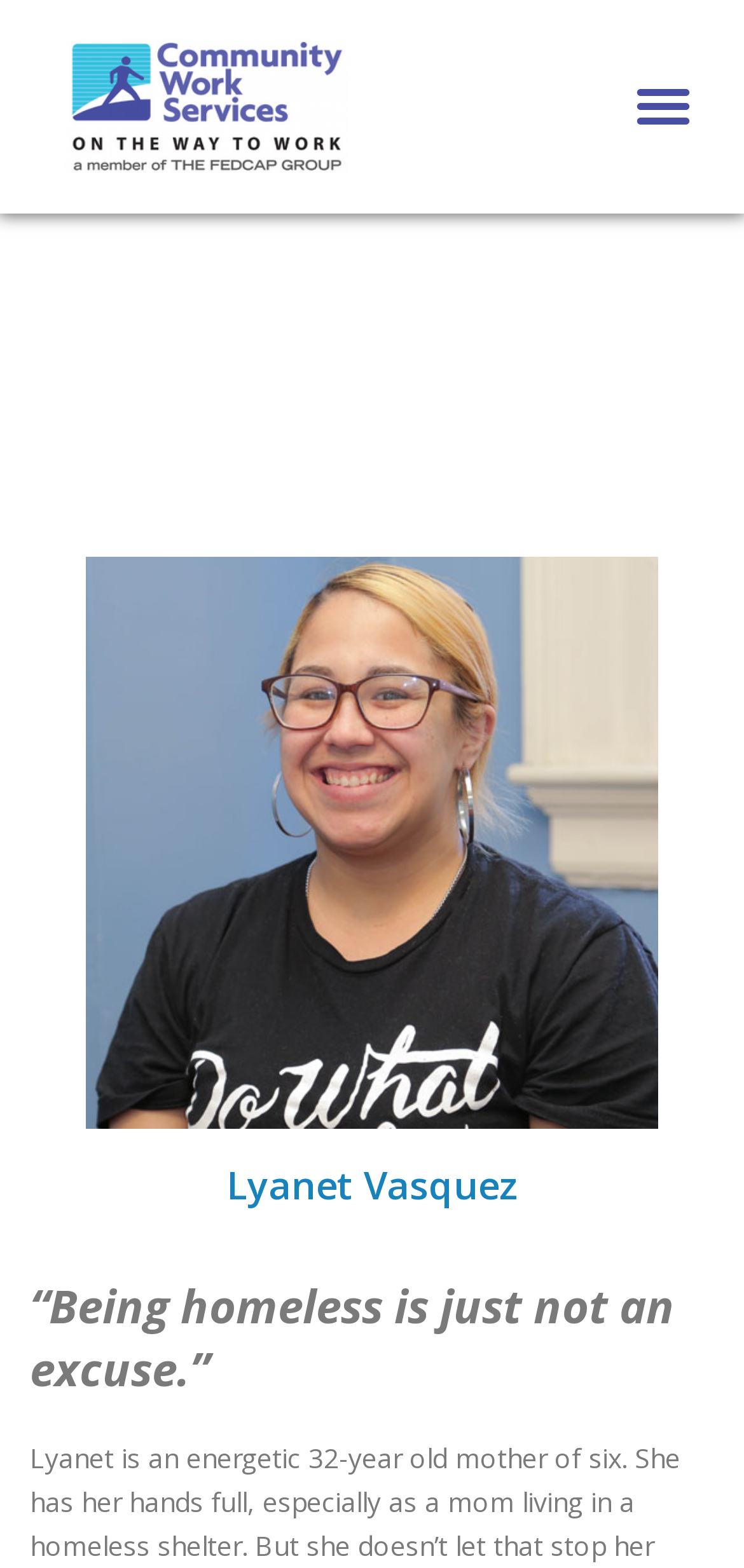Please find and report the primary heading text from the webpage.

“Being homeless is just not an excuse.”